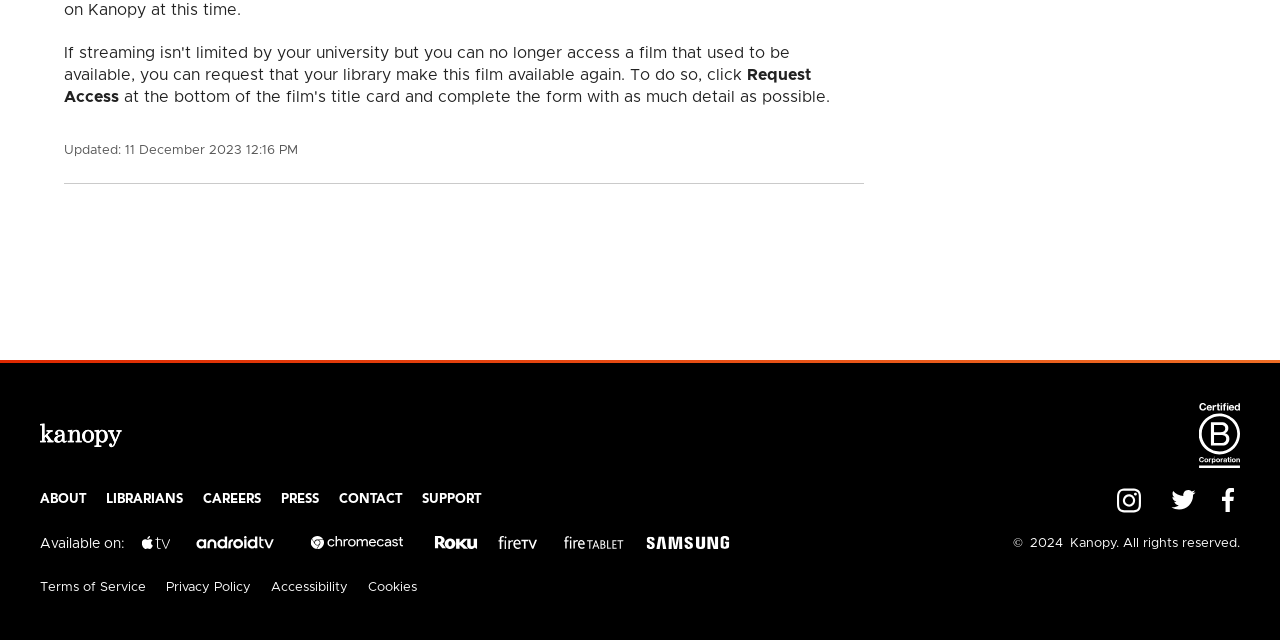Using the element description: "Factory Tour", determine the bounding box coordinates for the specified UI element. The coordinates should be four float numbers between 0 and 1, [left, top, right, bottom].

None